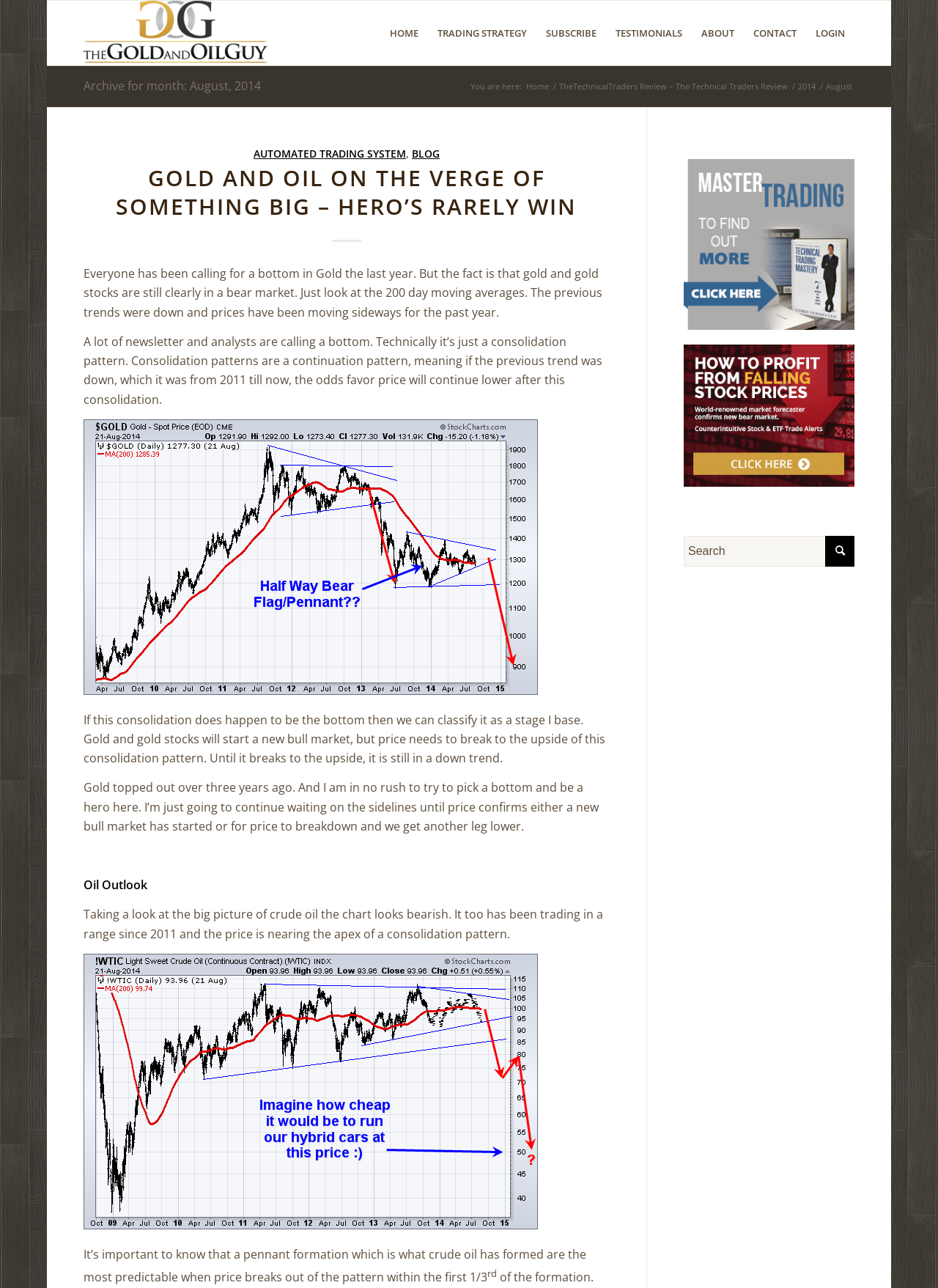What is the shape of the consolidation pattern in crude oil?
Based on the image content, provide your answer in one word or a short phrase.

Pennant formation